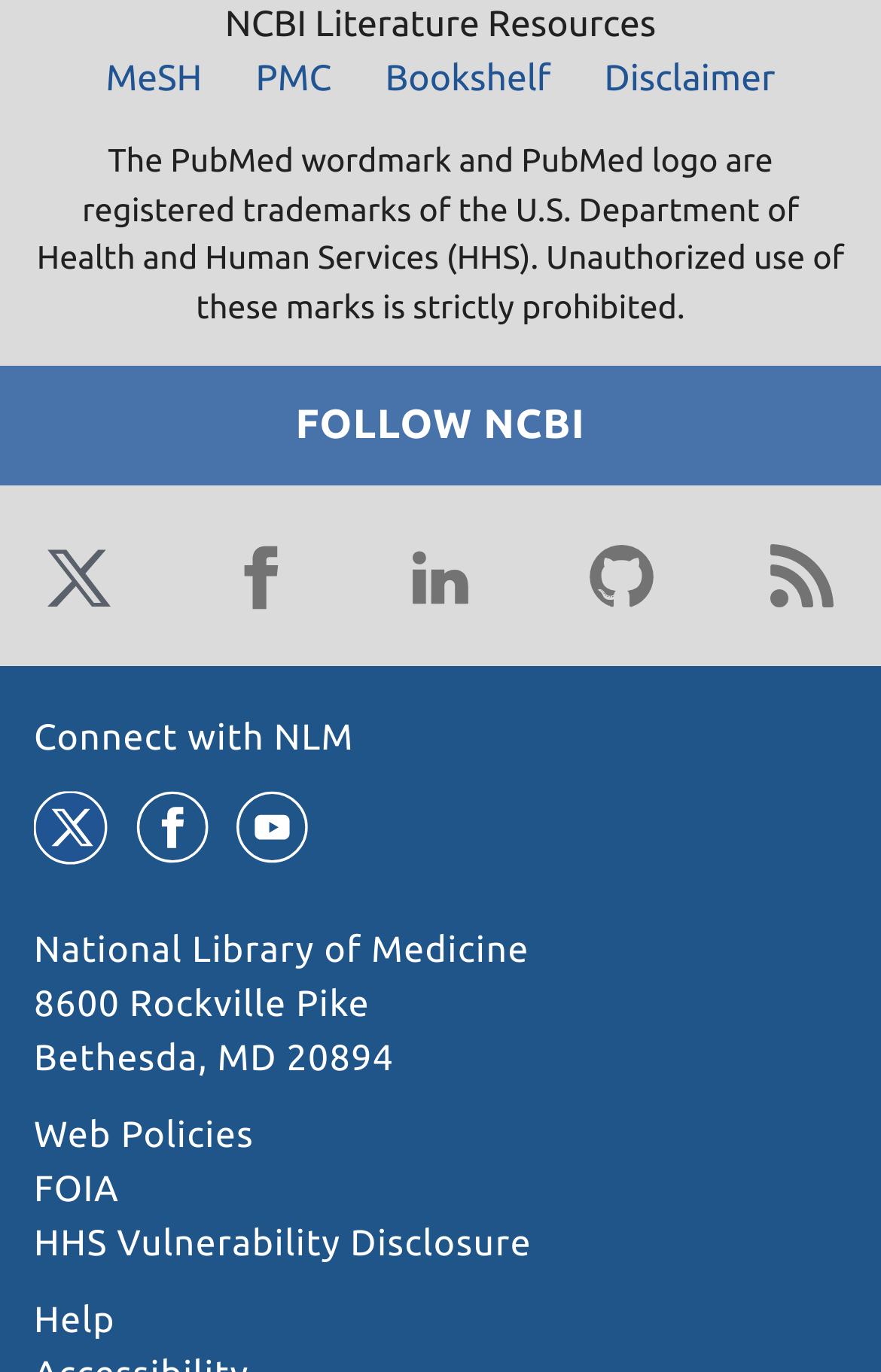Respond to the following question with a brief word or phrase:
How many social media links are there in the middle of the page?

4